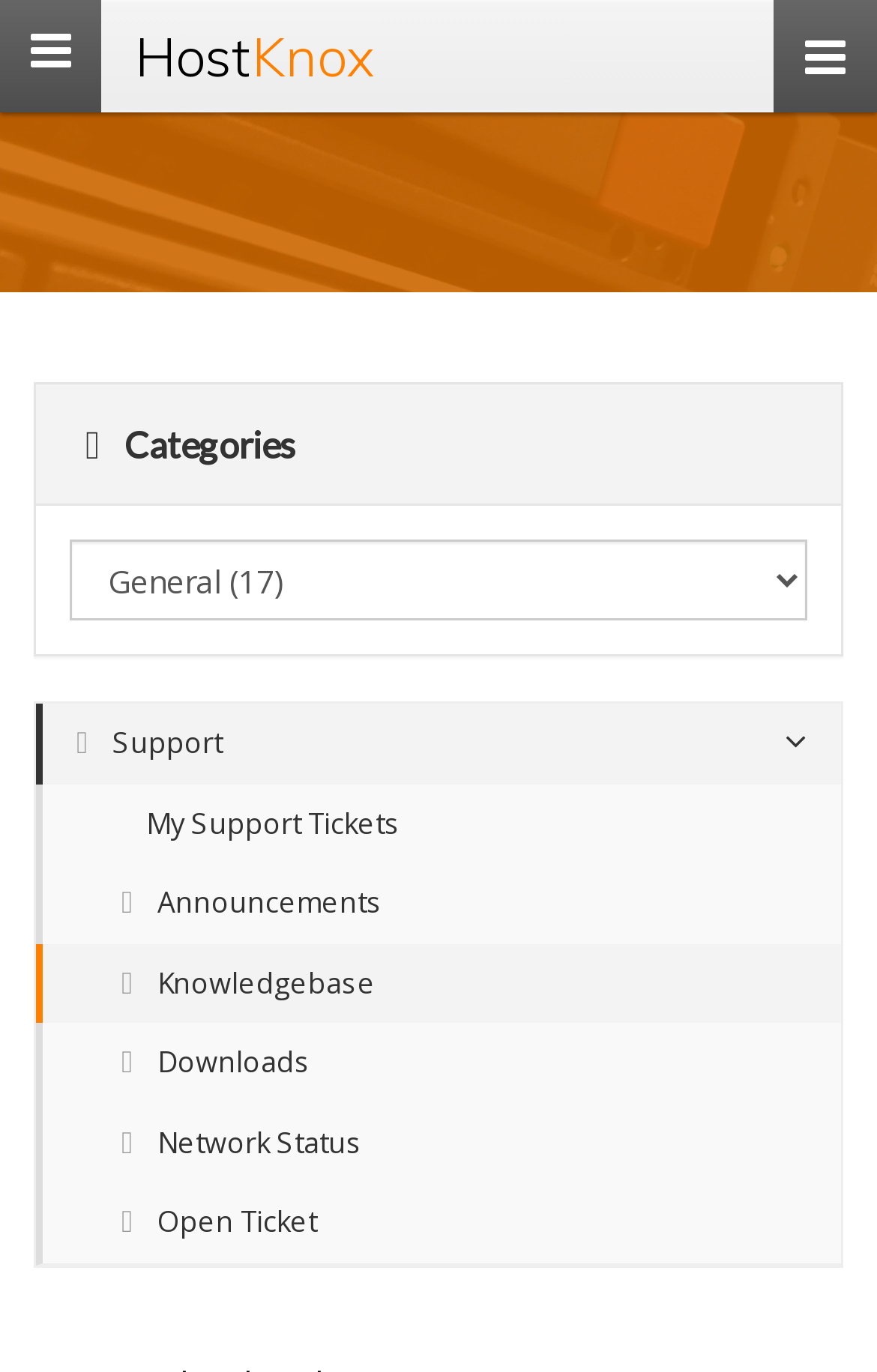Is the combobox expanded?
Please answer the question with a single word or phrase, referencing the image.

No